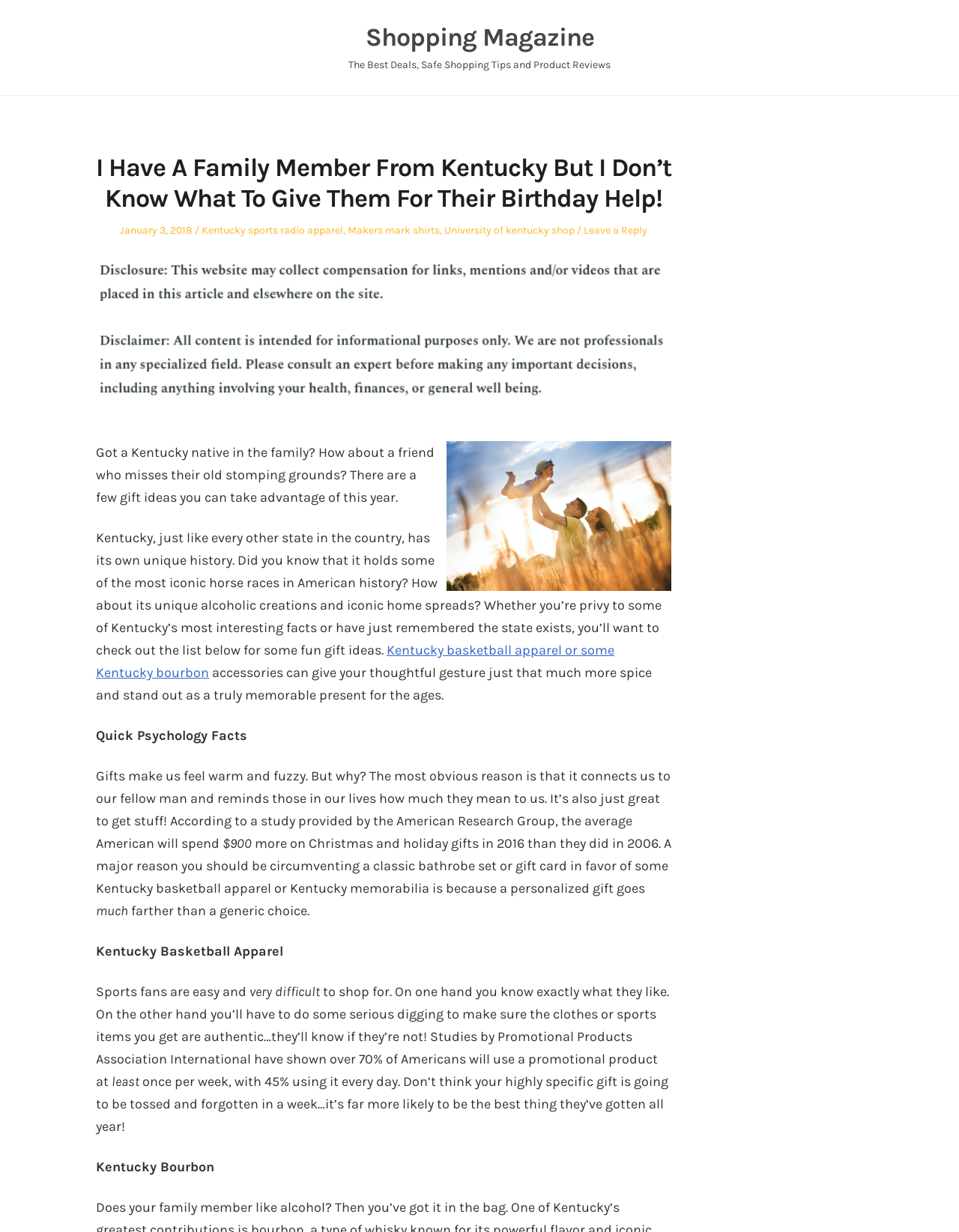Using the format (top-left x, top-left y, bottom-right x, bottom-right y), provide the bounding box coordinates for the described UI element. All values should be floating point numbers between 0 and 1: Leave a Reply

[0.609, 0.182, 0.675, 0.192]